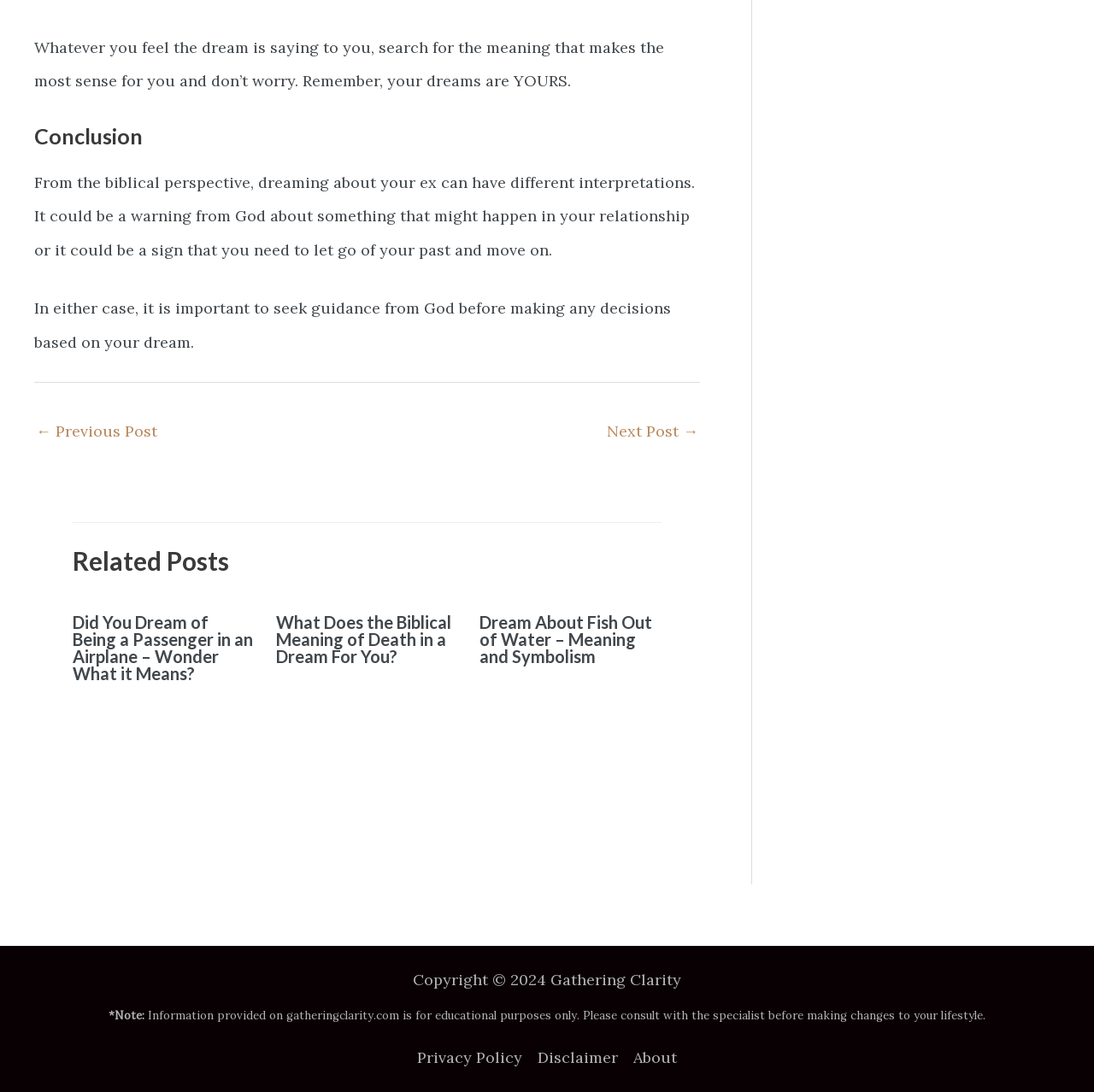Determine the bounding box coordinates in the format (top-left x, top-left y, bottom-right x, bottom-right y). Ensure all values are floating point numbers between 0 and 1. Identify the bounding box of the UI element described by: Privacy Policy

[0.381, 0.953, 0.484, 0.984]